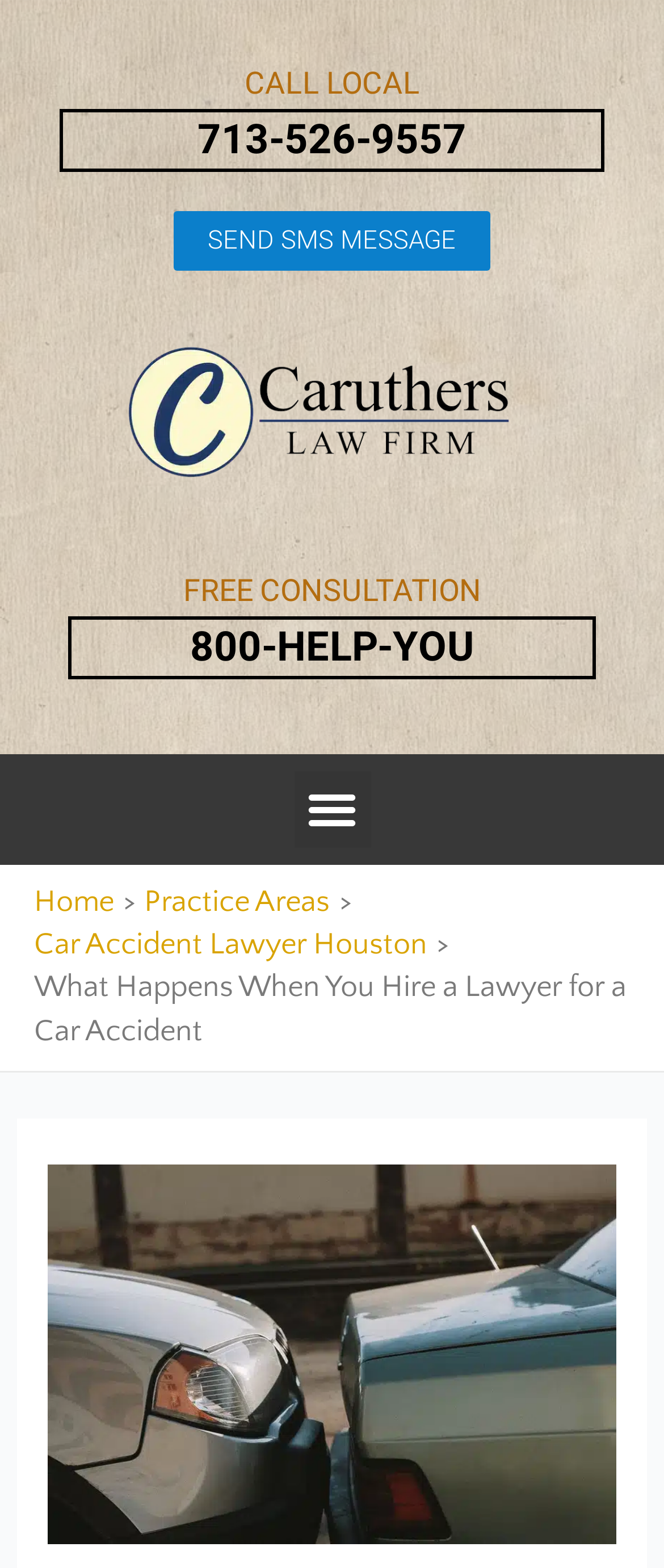Identify the bounding box coordinates for the element you need to click to achieve the following task: "Click 713-526-9557". The coordinates must be four float values ranging from 0 to 1, formatted as [left, top, right, bottom].

[0.297, 0.074, 0.703, 0.104]